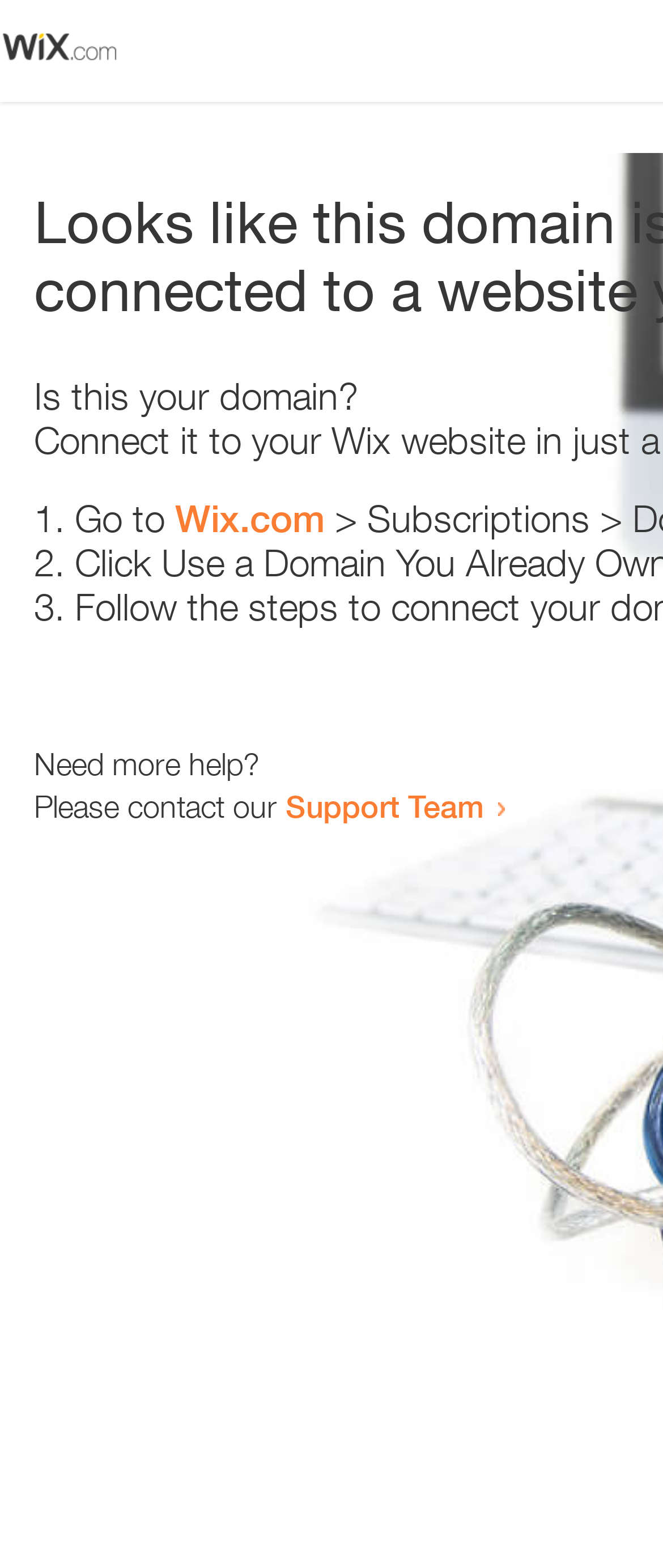What is the domain being referred to? Based on the image, give a response in one word or a short phrase.

Wix.com